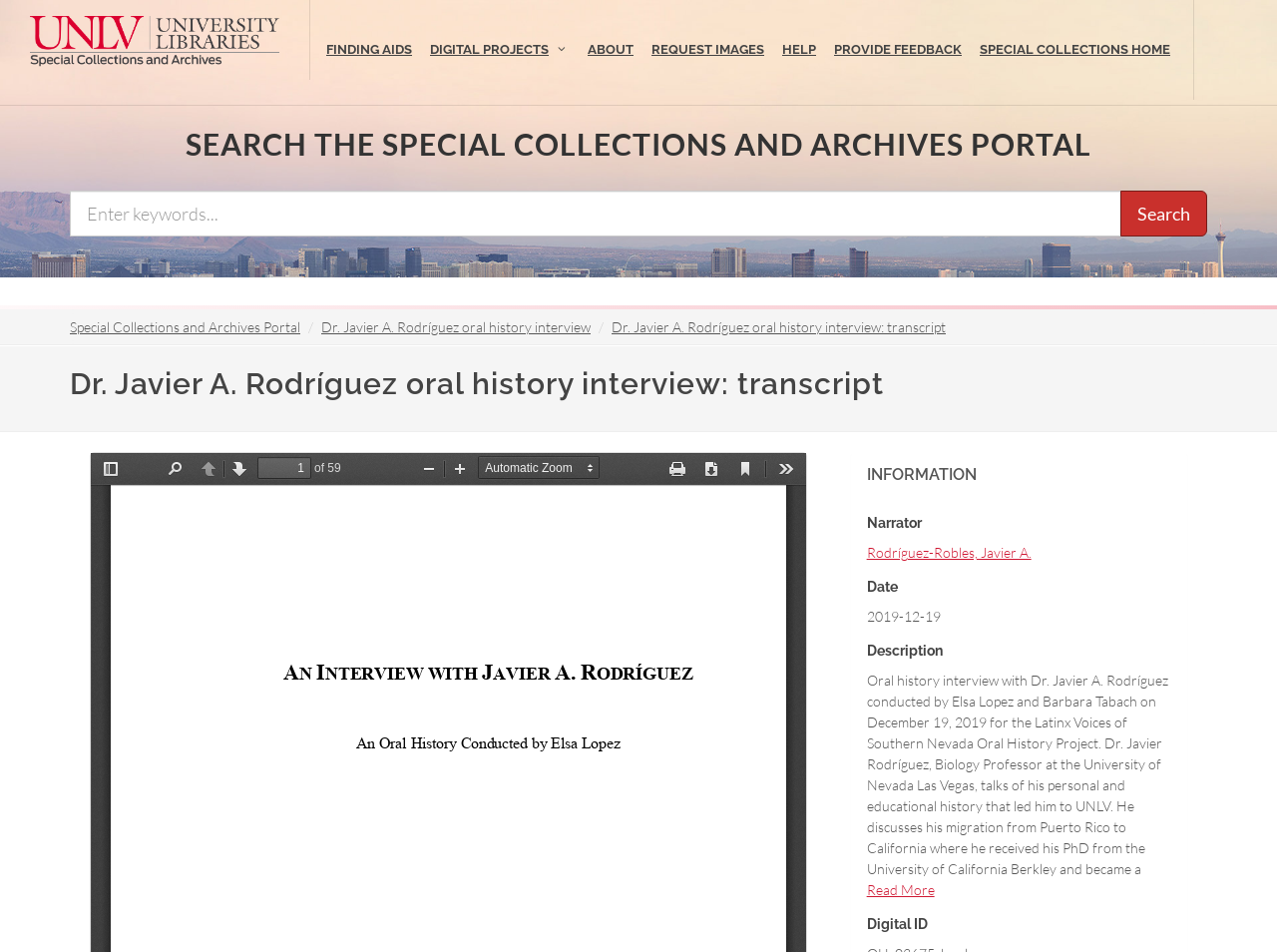Could you determine the bounding box coordinates of the clickable element to complete the instruction: "Search the Special Collections and Archives Portal"? Provide the coordinates as four float numbers between 0 and 1, i.e., [left, top, right, bottom].

[0.055, 0.2, 0.945, 0.248]